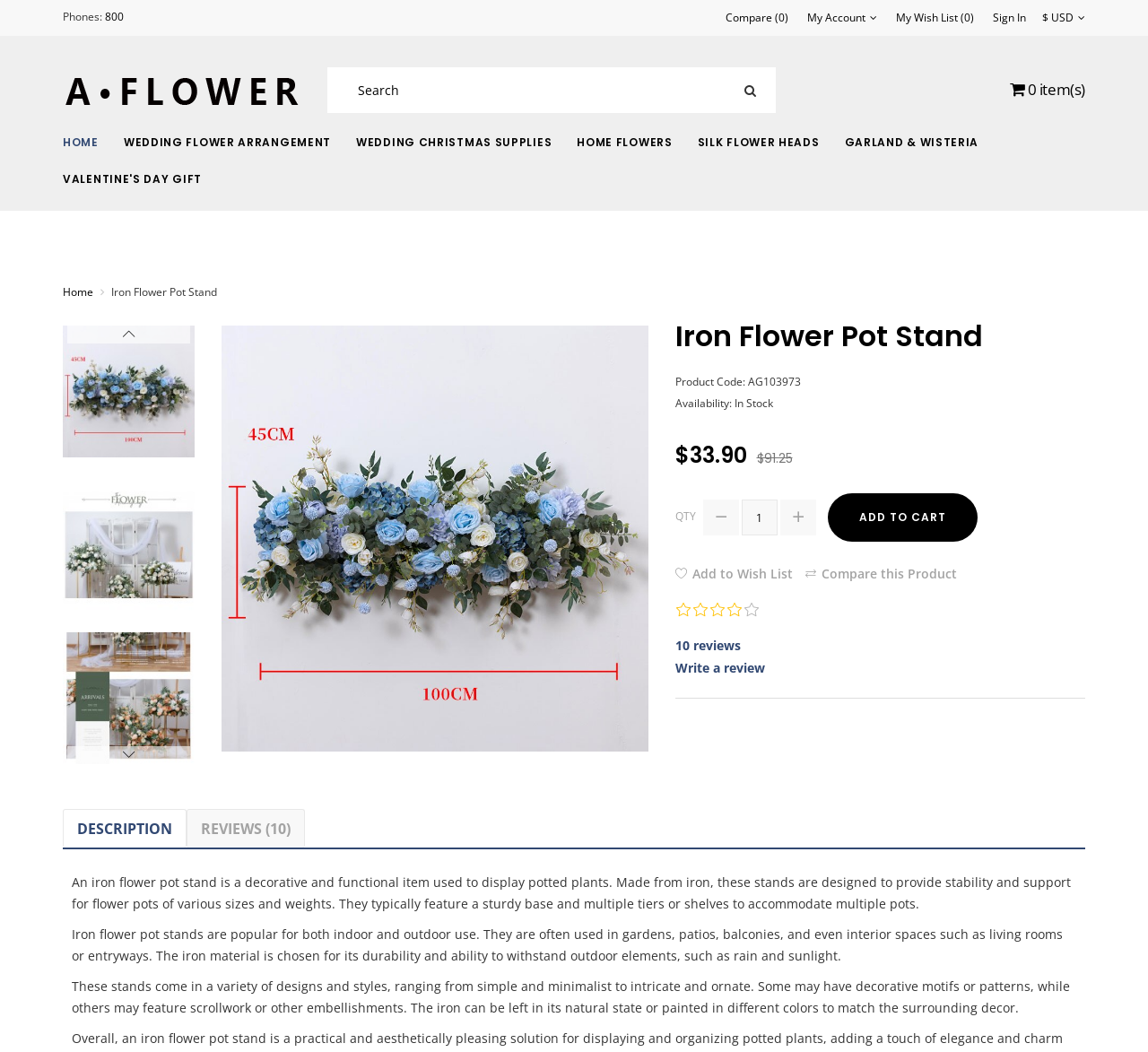Kindly determine the bounding box coordinates for the clickable area to achieve the given instruction: "View product details".

[0.055, 0.309, 0.17, 0.434]